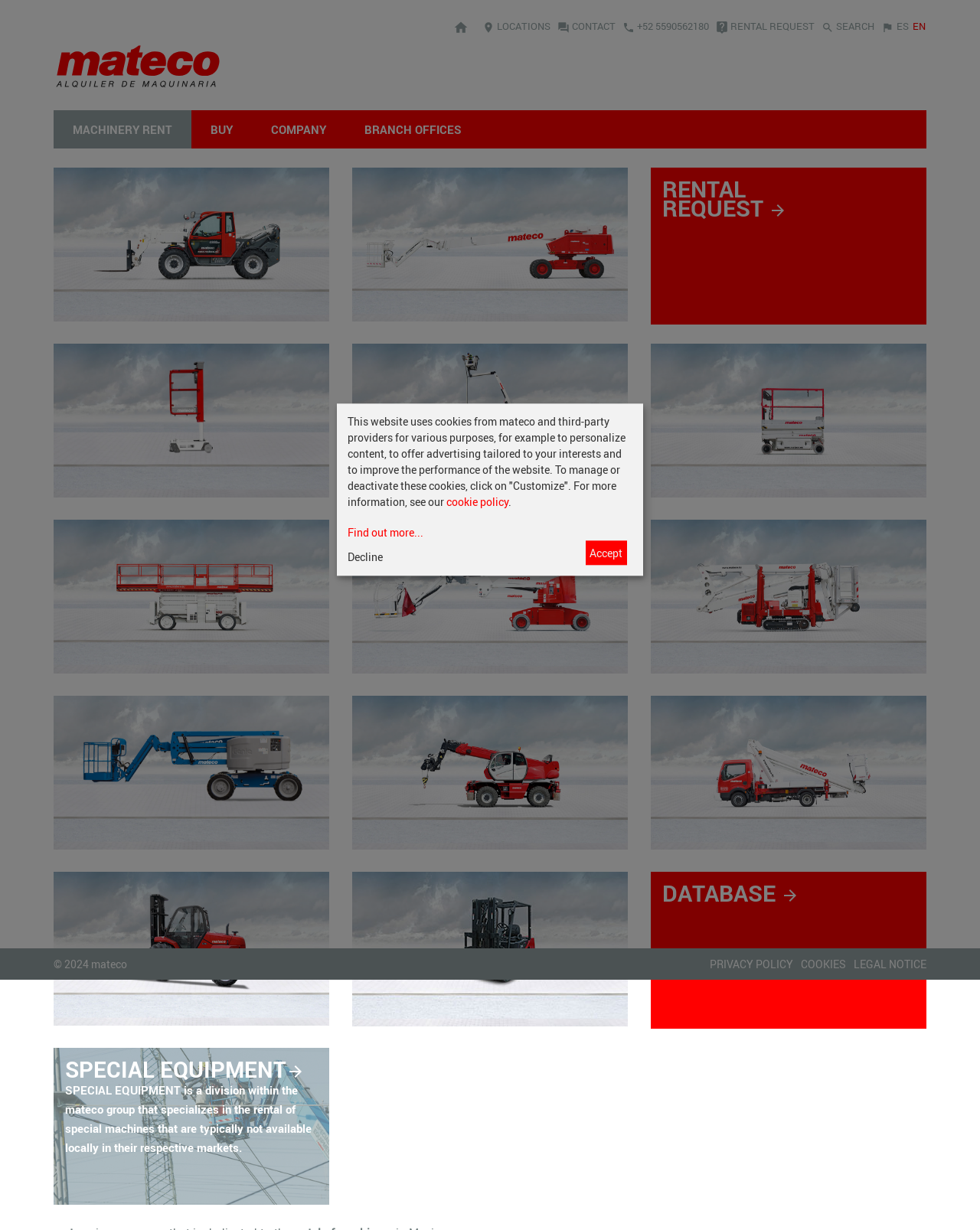Please indicate the bounding box coordinates for the clickable area to complete the following task: "Read the Relationship Inventory article". The coordinates should be specified as four float numbers between 0 and 1, i.e., [left, top, right, bottom].

None